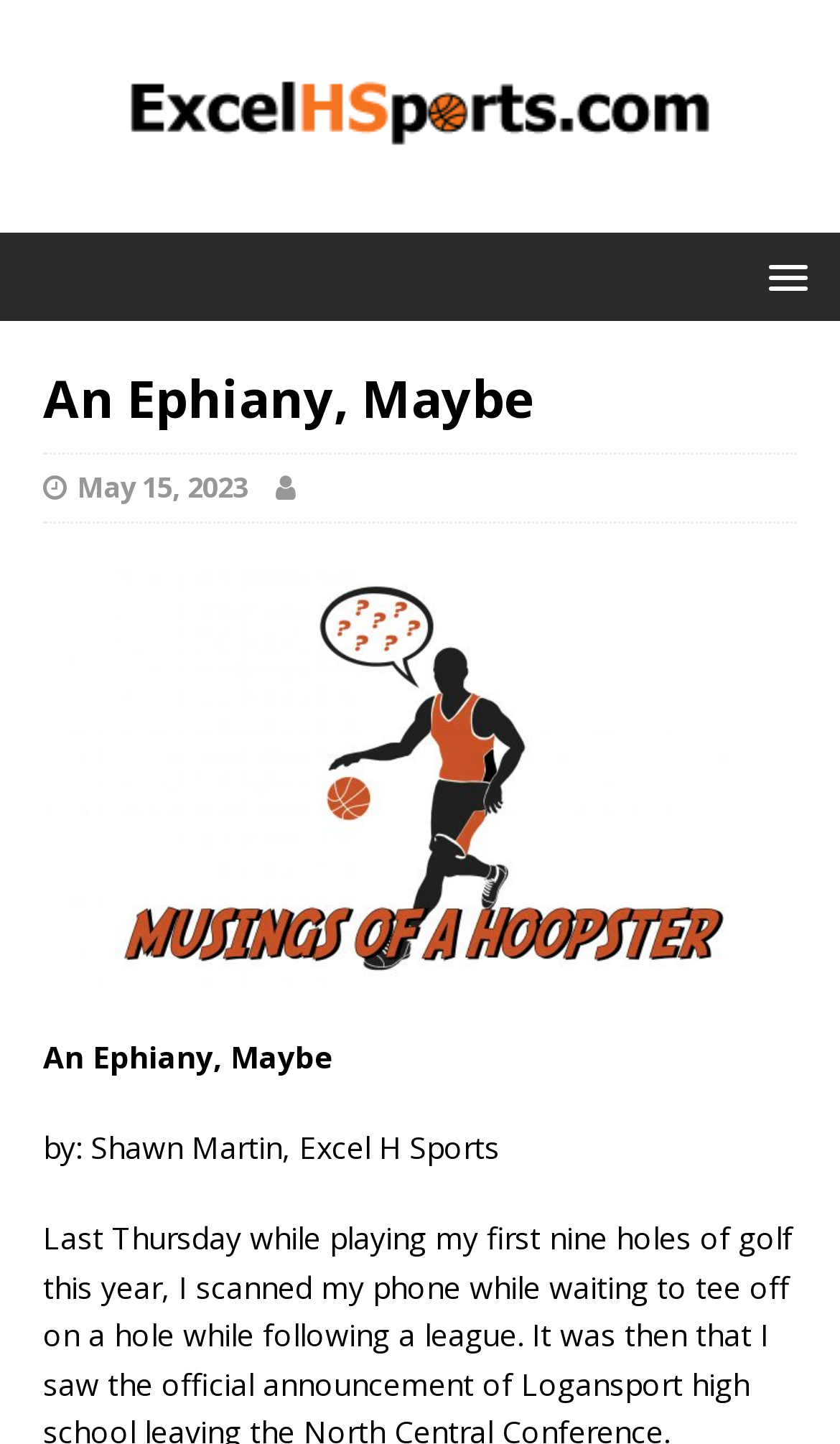Please respond to the question with a concise word or phrase:
What is the title of the article?

An Ephiany, Maybe